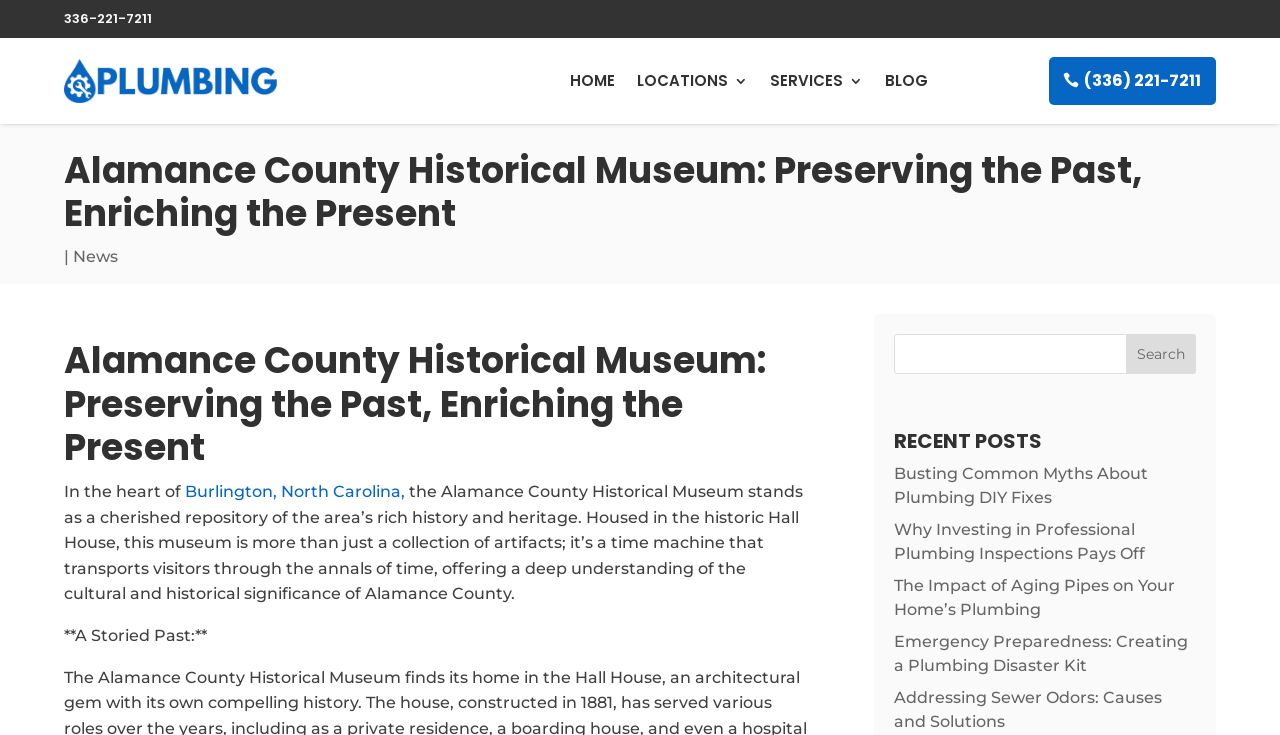Locate the bounding box coordinates of the clickable element to fulfill the following instruction: "Read about the author". Provide the coordinates as four float numbers between 0 and 1 in the format [left, top, right, bottom].

None